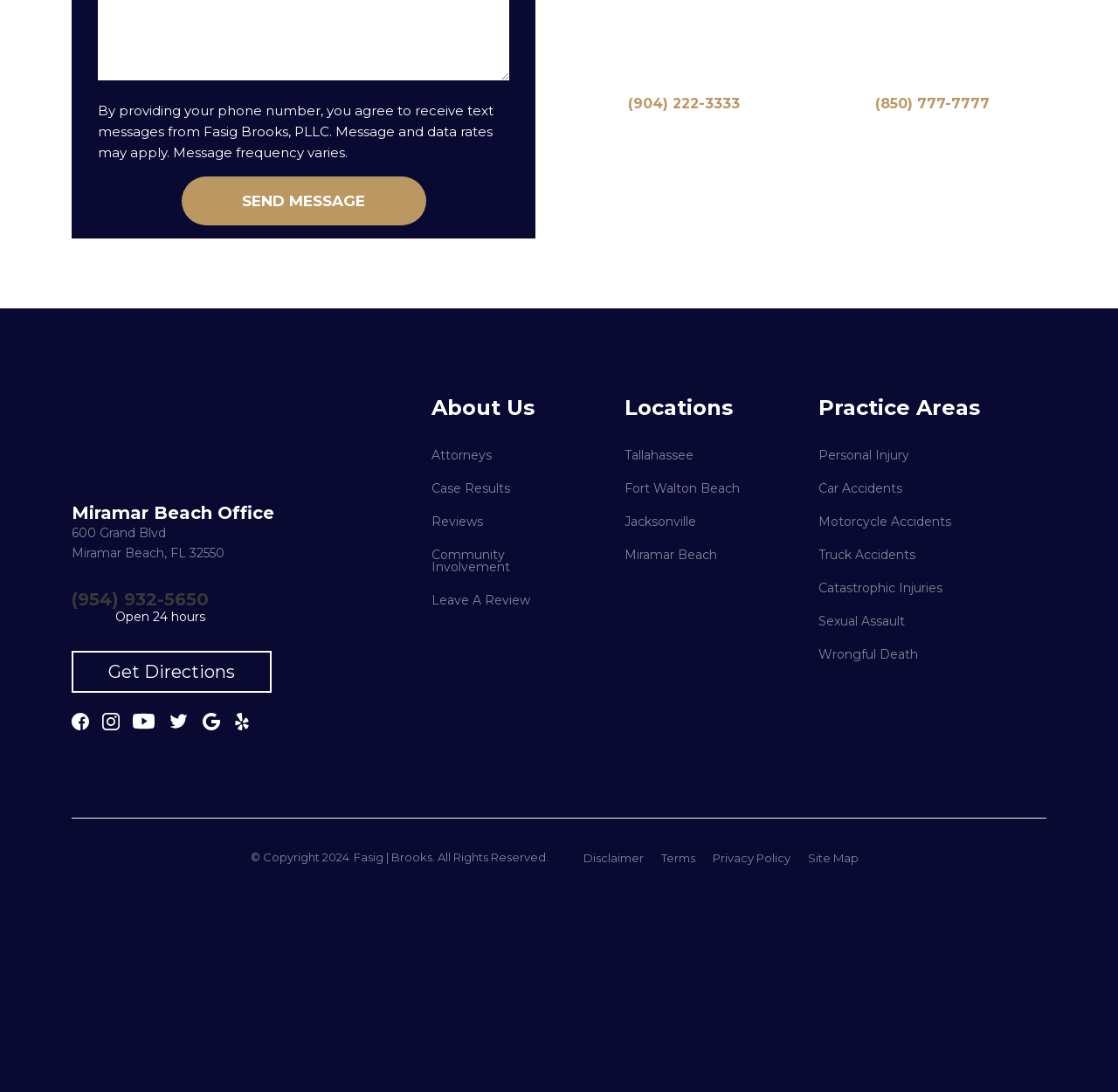Give the bounding box coordinates for this UI element: "Fasig | Brooks". The coordinates should be four float numbers between 0 and 1, arranged as [left, top, right, bottom].

[0.316, 0.777, 0.387, 0.793]